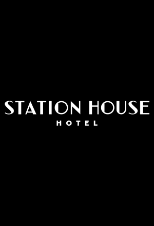Give a thorough and detailed caption for the image.

The image features the elegant logo of "Station House Hotel," prominently displayed in a clean and sophisticated font. The design emphasizes a modern and inviting aesthetic, contributing to the hotel's branding as a welcoming and refined destination for guests. The logo is set against a simple black background, enhancing its visibility and striking appeal. This branding element is likely used across various promotional materials and signage to establish the hotel's identity and to attract visitors looking for an enjoyable stay.